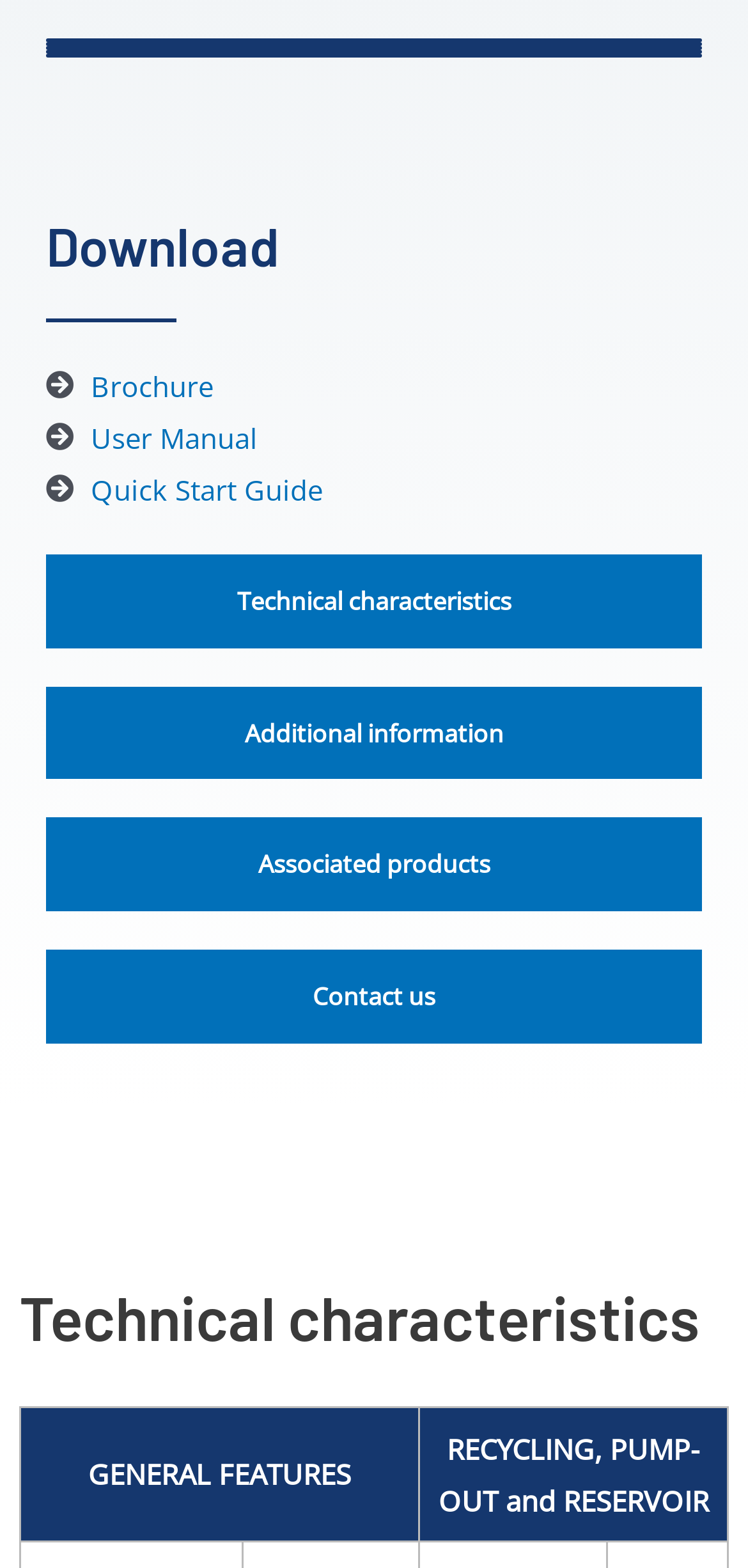What are the different types of RF products?
Give a comprehensive and detailed explanation for the question.

Based on the links provided at the top of the webpage, it appears that the website is showcasing different types of RF products, including Panneau de commande centrales RF, Bidon et flexibles centrales RF, Bac arrière RF452, Bac avant RF404, and Roue RF404.